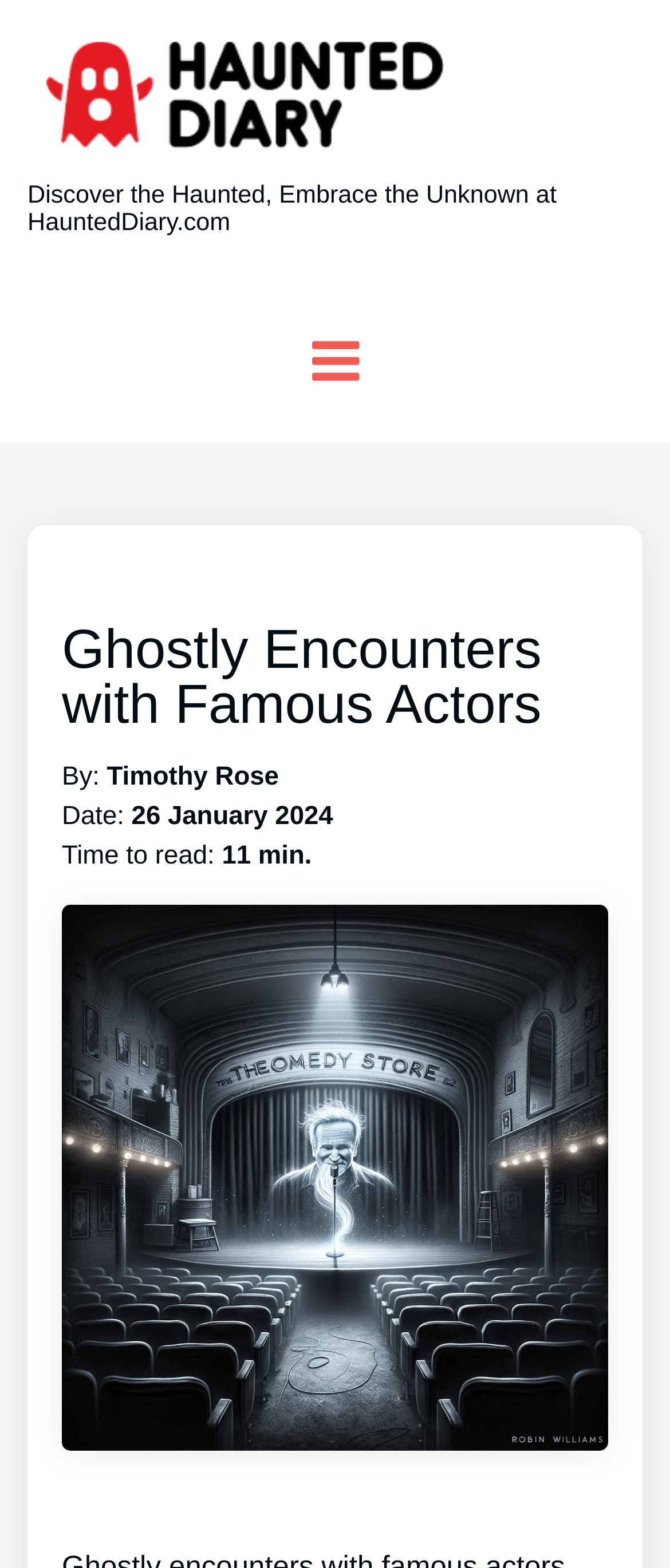Give a one-word or short phrase answer to this question: 
What is the estimated time to read the article?

11 min